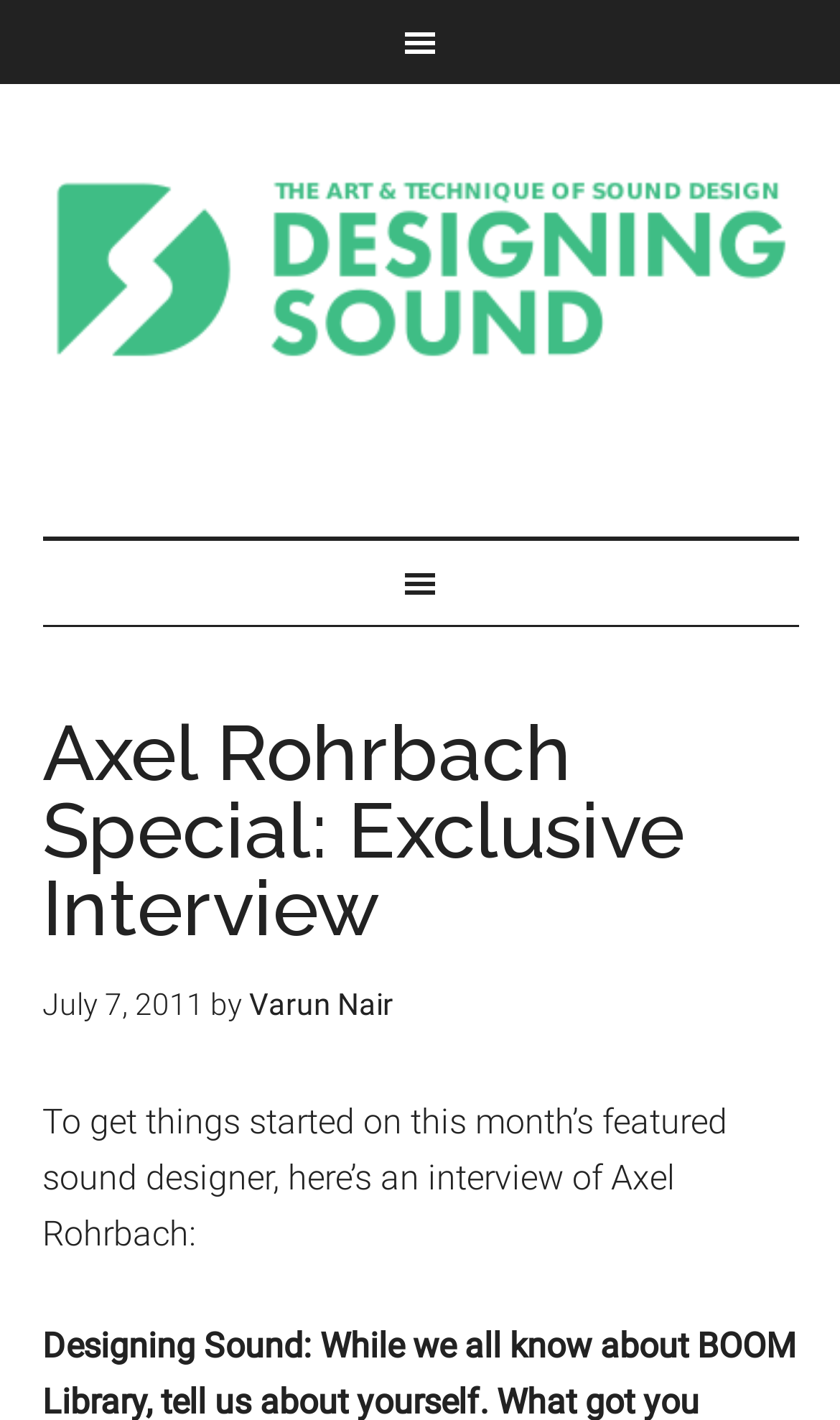Please provide a brief answer to the following inquiry using a single word or phrase:
What is the name of the website section?

Designing Sound